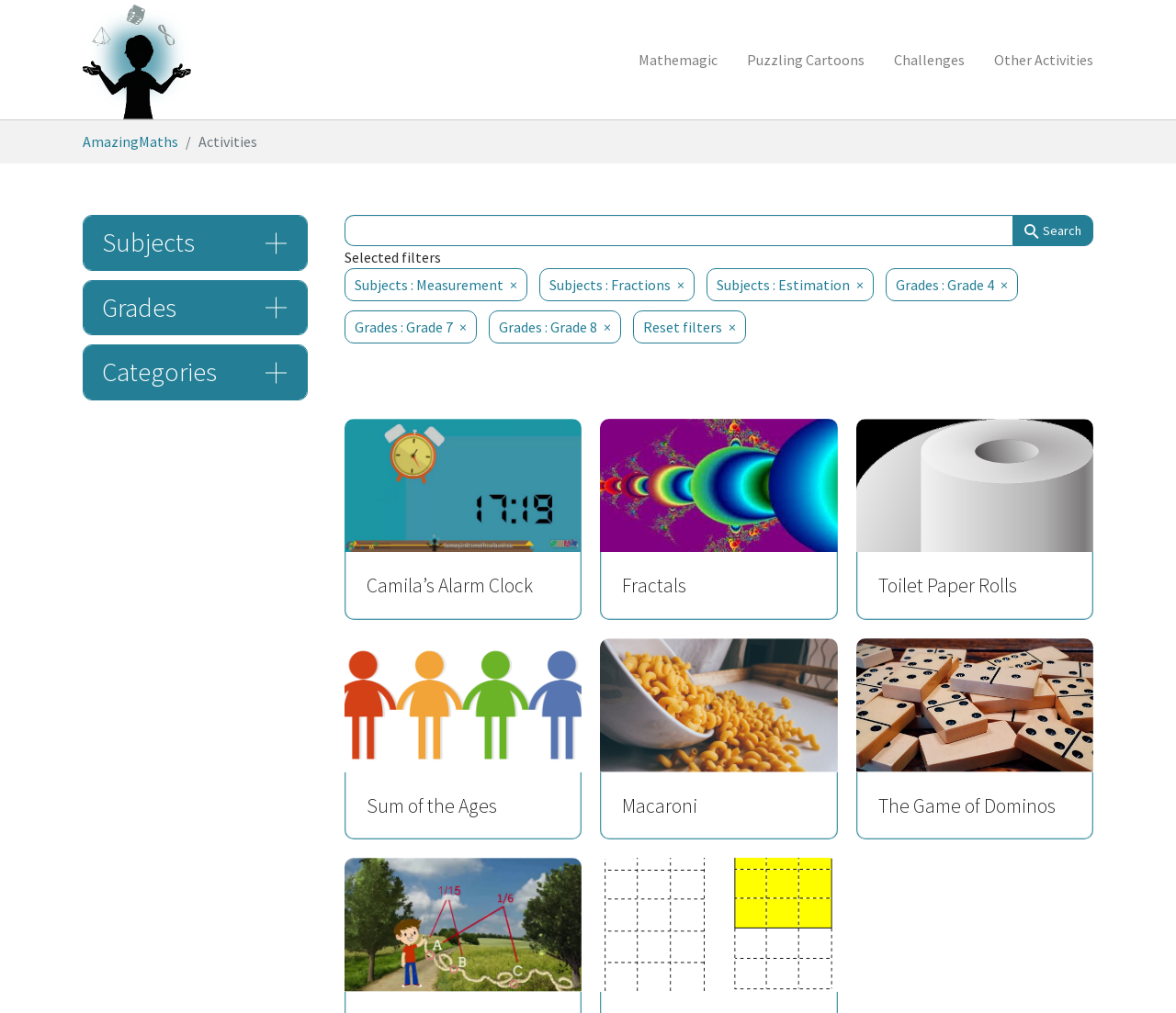Provide a short answer to the following question with just one word or phrase: What is the main category of activities?

Maths